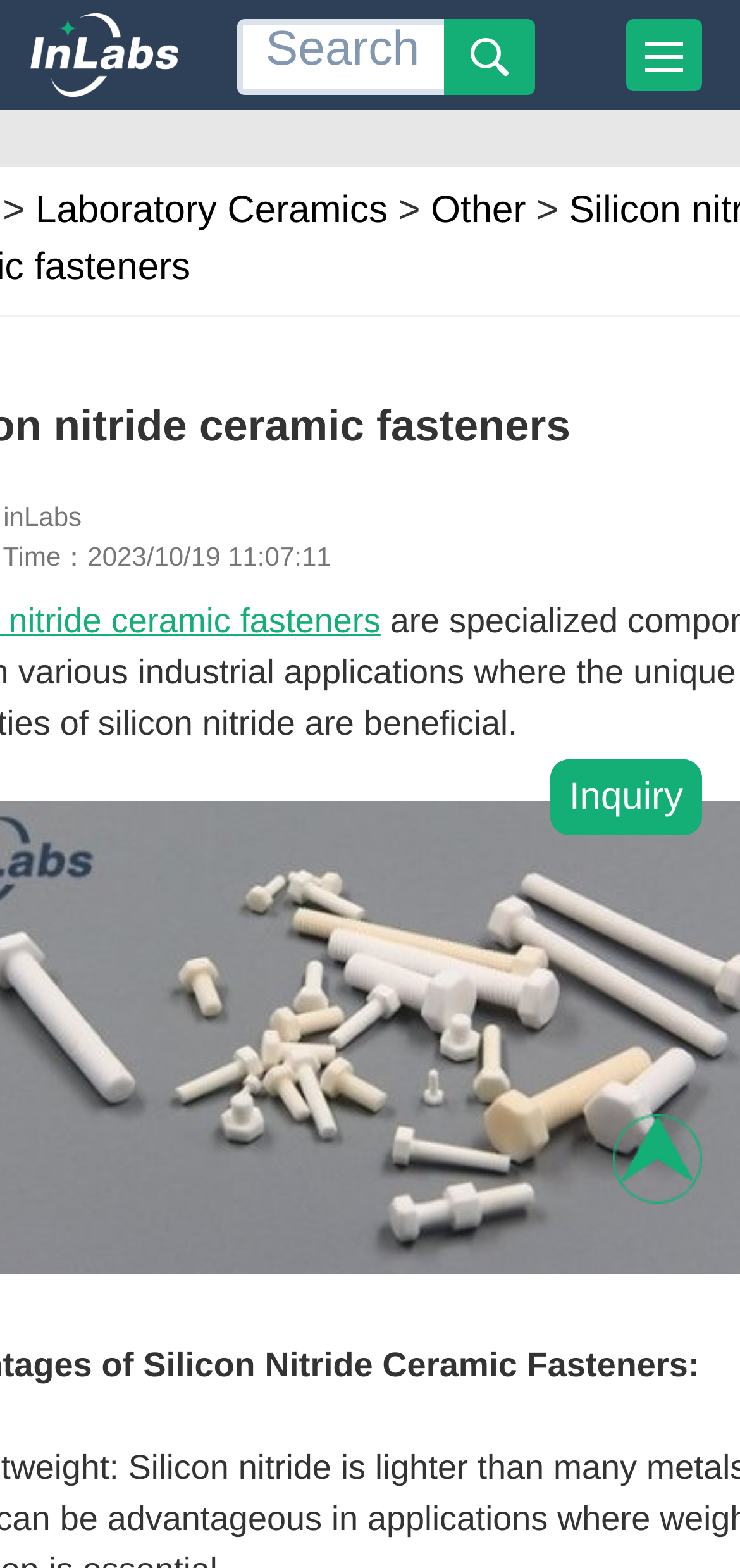For the element described, predict the bounding box coordinates as (top-left x, top-left y, bottom-right x, bottom-right y). All values should be between 0 and 1. Element description: Laboratory Ceramics

[0.048, 0.121, 0.524, 0.148]